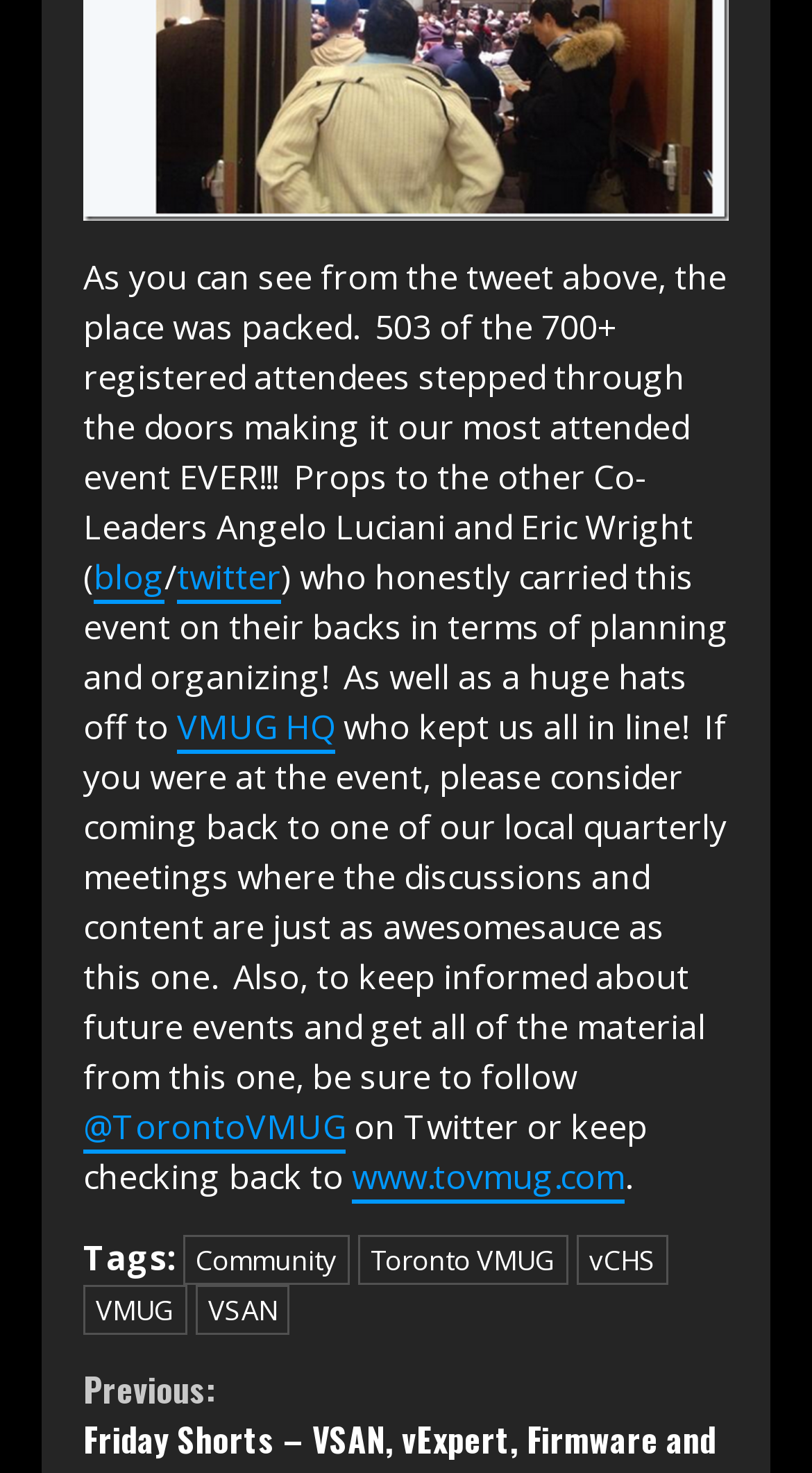Please give the bounding box coordinates of the area that should be clicked to fulfill the following instruction: "Visit the www.tovmug.com website". The coordinates should be in the format of four float numbers from 0 to 1, i.e., [left, top, right, bottom].

[0.433, 0.784, 0.769, 0.818]